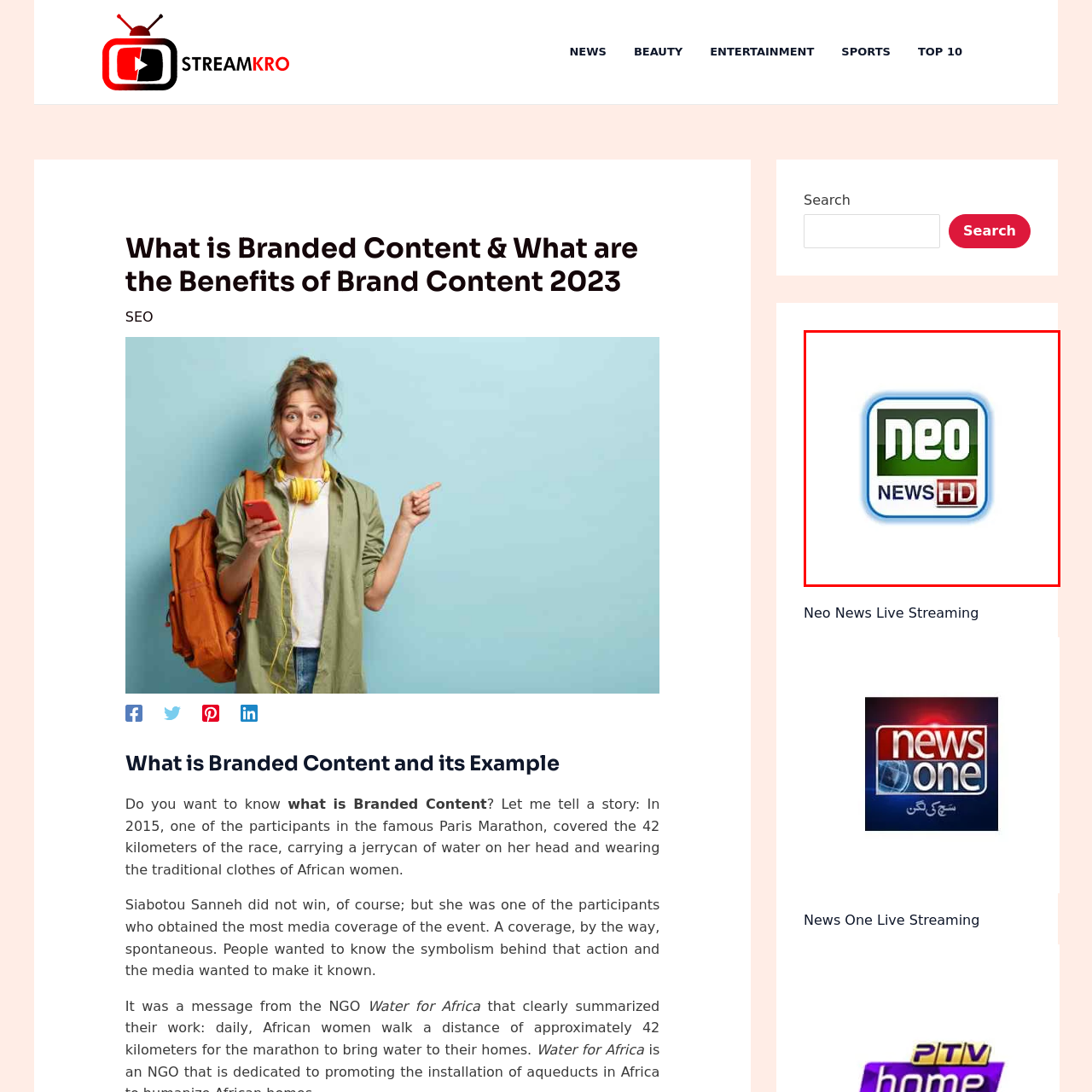Generate an in-depth caption for the image enclosed by the red boundary.

The image features the logo of "Neo News HD," a television news channel. The logo consists of the word "neo" displayed in a vibrant green against a white background, stylized in a modern font. Below it, "NEWS" is prominently shown in bold blue lettering, accompanied by "HD" to indicate high-definition broadcasting. The entire logo is framed with a subtle blue border, creating a contemporary and professional appearance. This logo represents the channel's commitment to delivering news and updates in a visually engaging format.